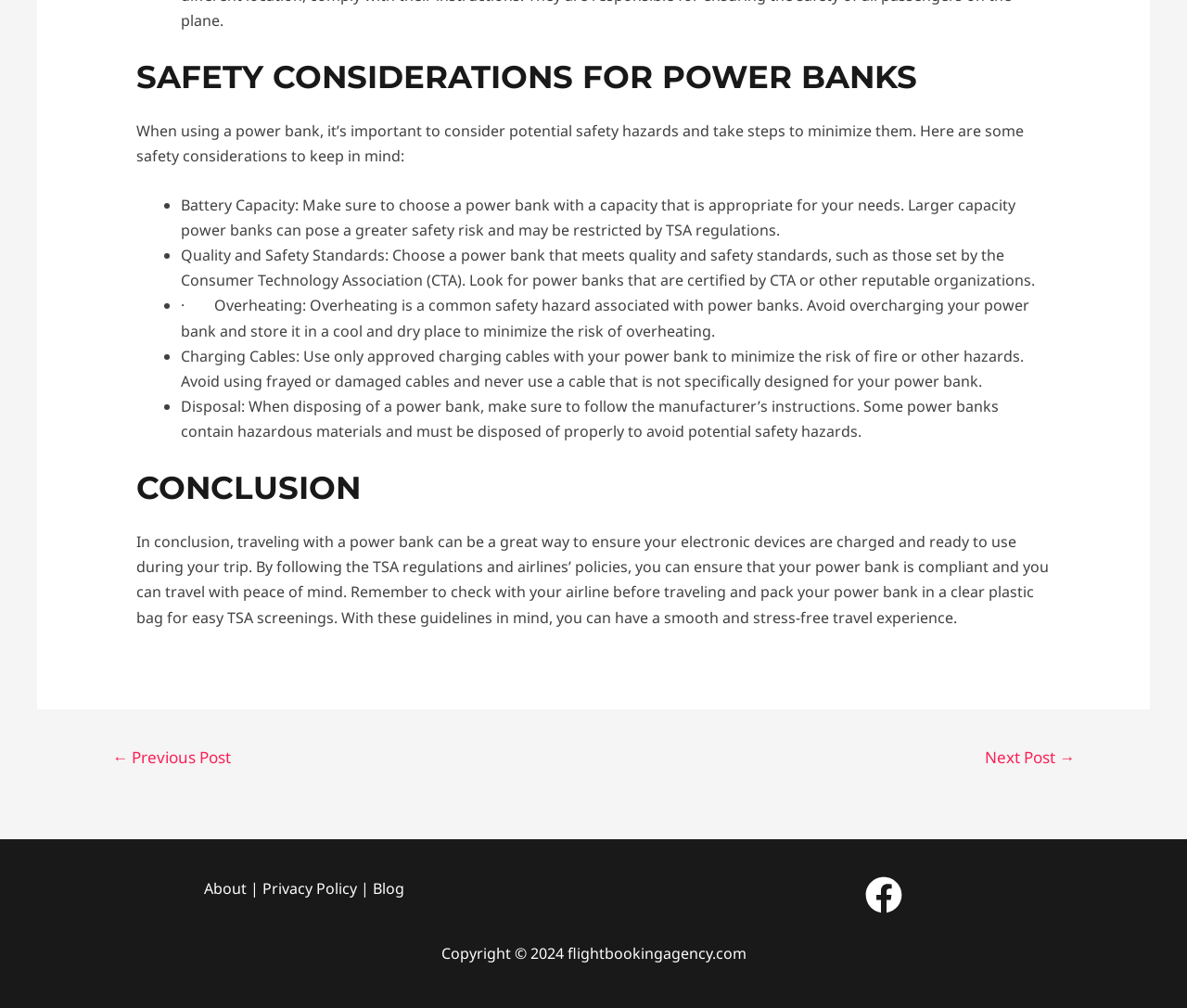What is the name of the website?
Please provide a single word or phrase as your answer based on the screenshot.

flightbookingagency.com